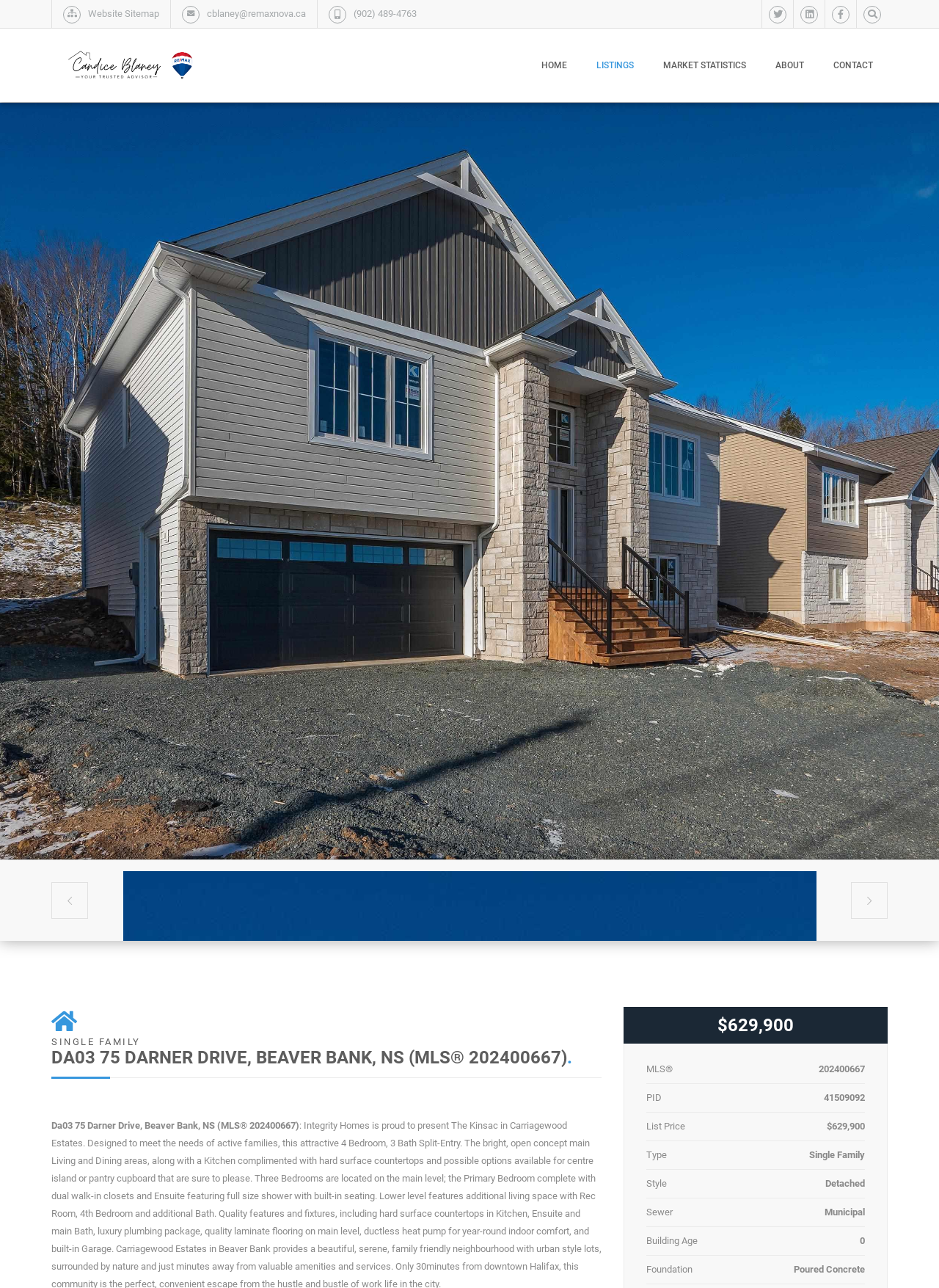Provide the bounding box coordinates of the HTML element described by the text: "title="Candice Blaney"".

[0.043, 0.022, 0.243, 0.056]